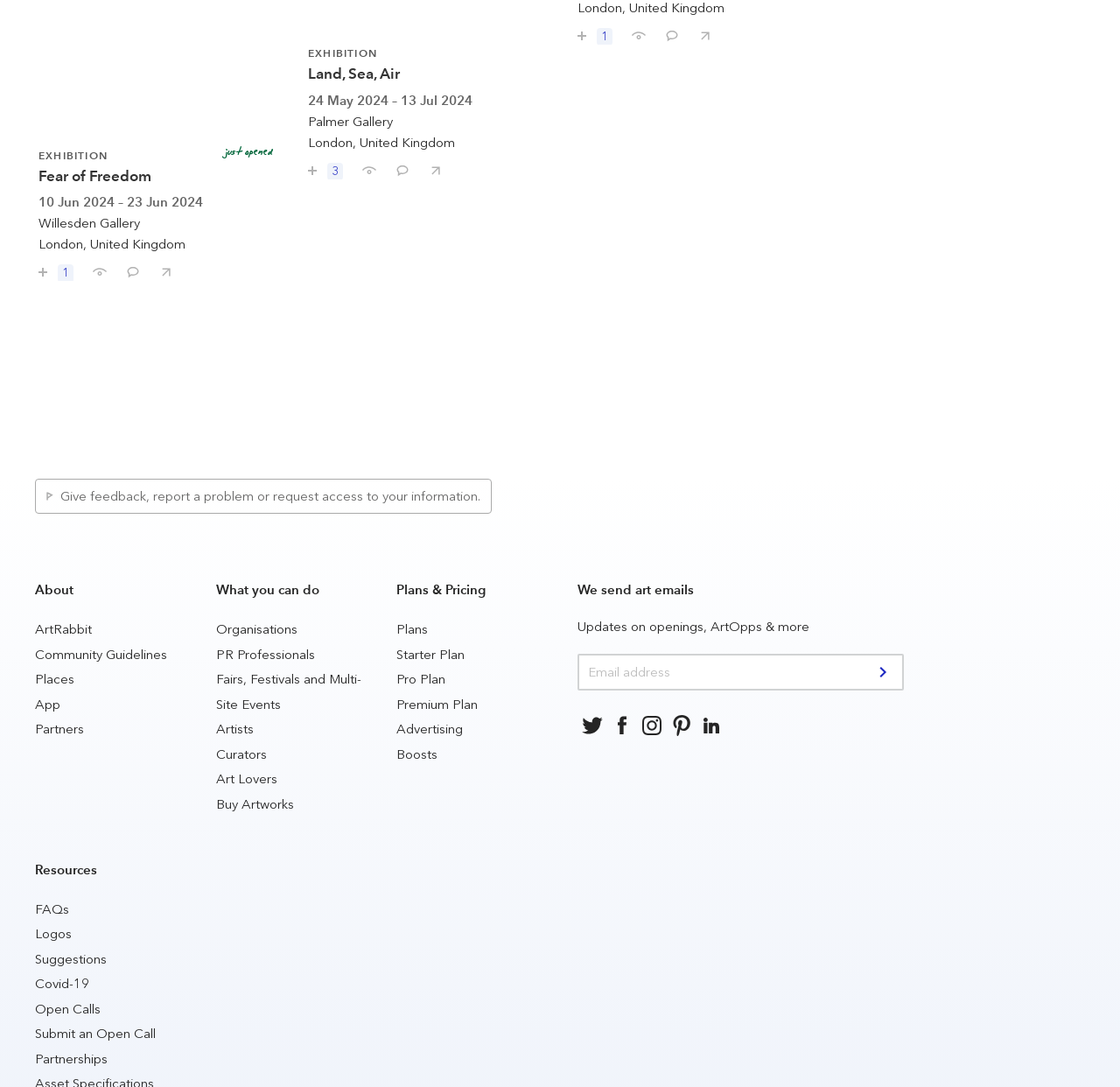Please find the bounding box coordinates for the clickable element needed to perform this instruction: "Save Fear of Freedom".

[0.023, 0.235, 0.073, 0.259]